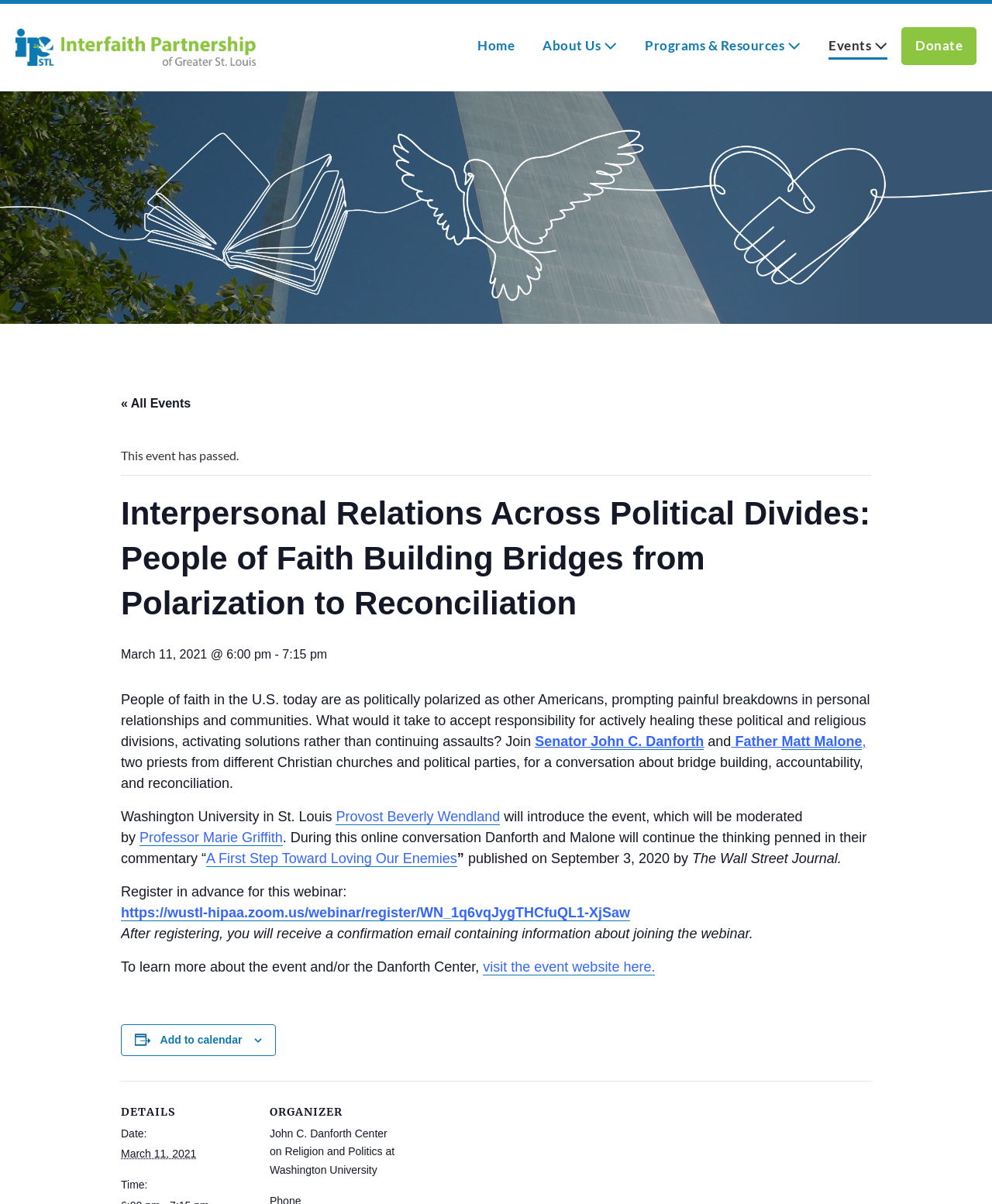Please give the bounding box coordinates of the area that should be clicked to fulfill the following instruction: "Click the 'Home' link". The coordinates should be in the format of four float numbers from 0 to 1, i.e., [left, top, right, bottom].

[0.467, 0.023, 0.533, 0.056]